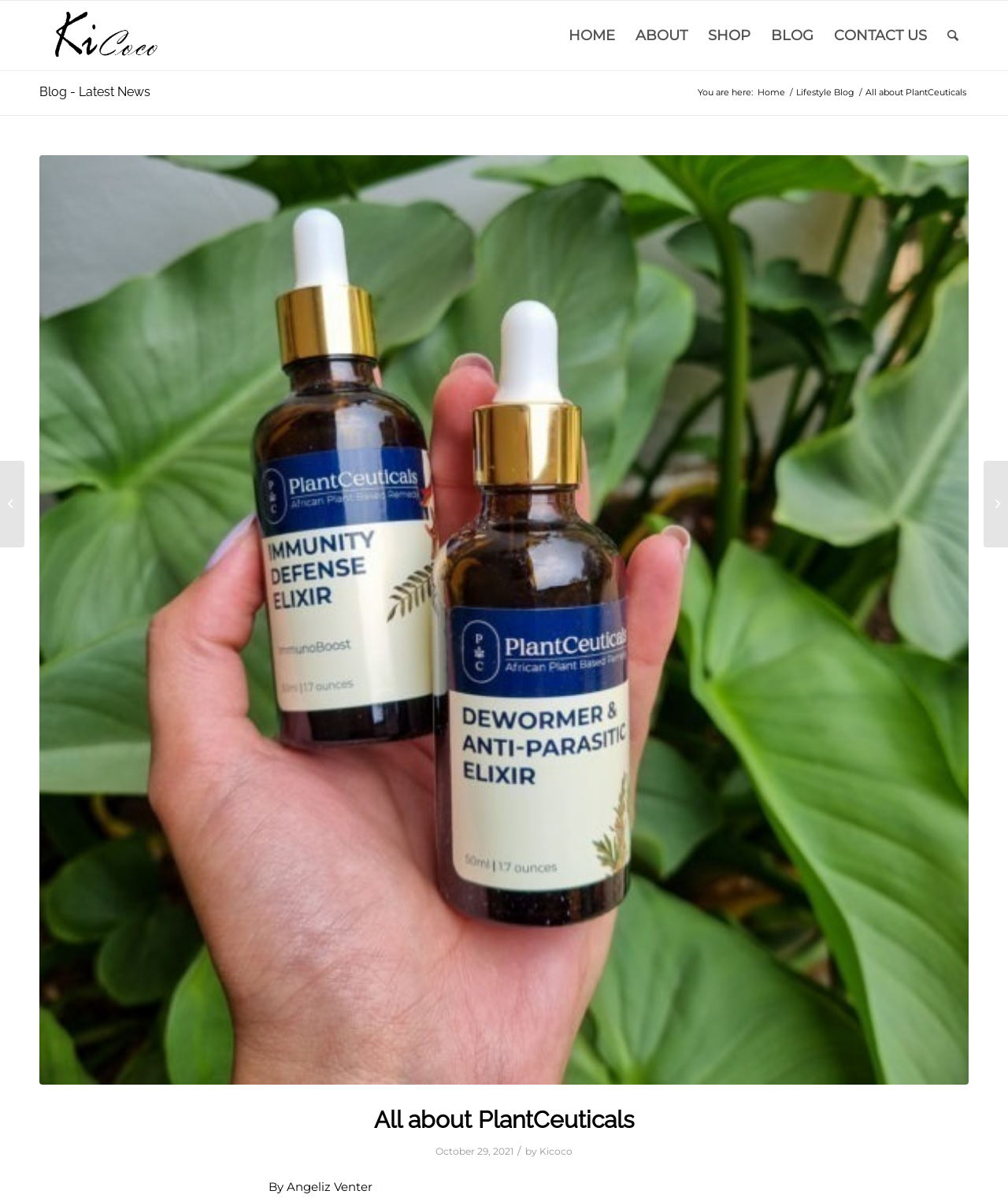Answer the question in a single word or phrase:
What is the title of the blog post?

All about PlantCeuticals